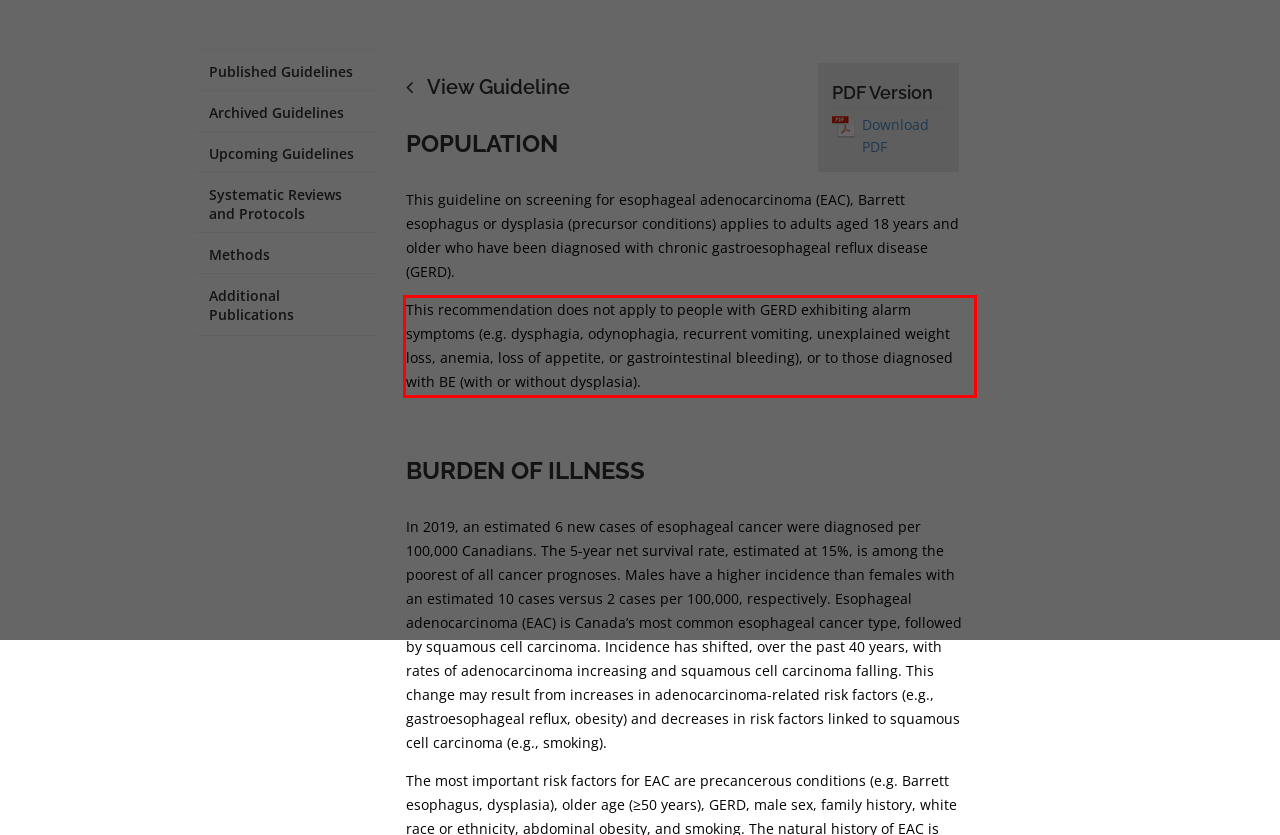Given a screenshot of a webpage with a red bounding box, extract the text content from the UI element inside the red bounding box.

This recommendation does not apply to people with GERD exhibiting alarm symptoms (e.g. dysphagia, odynophagia, recurrent vomiting, unexplained weight loss, anemia, loss of appetite, or gastrointestinal bleeding), or to those diagnosed with BE (with or without dysplasia).